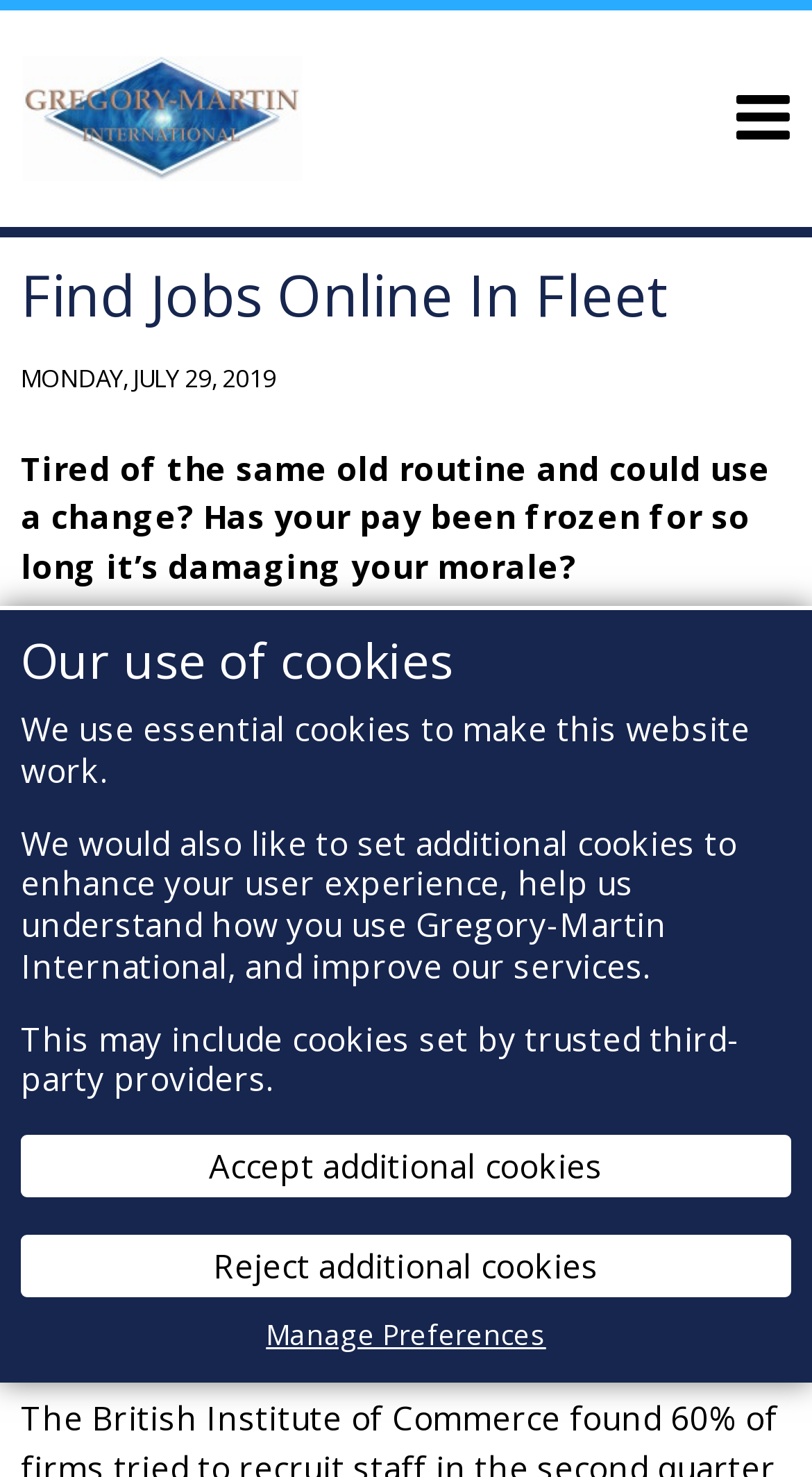Please determine the heading text of this webpage.

Find Jobs Online In Fleet